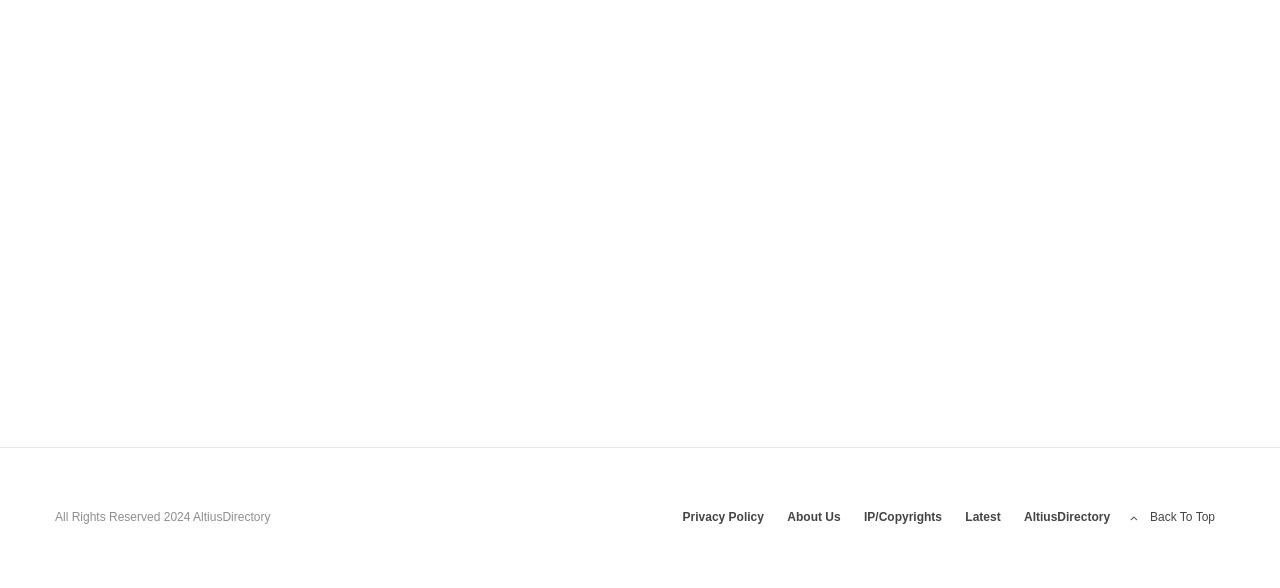Determine the bounding box coordinates (top-left x, top-left y, bottom-right x, bottom-right y) of the UI element described in the following text: AltiusDirectory

[0.8, 0.864, 0.867, 0.897]